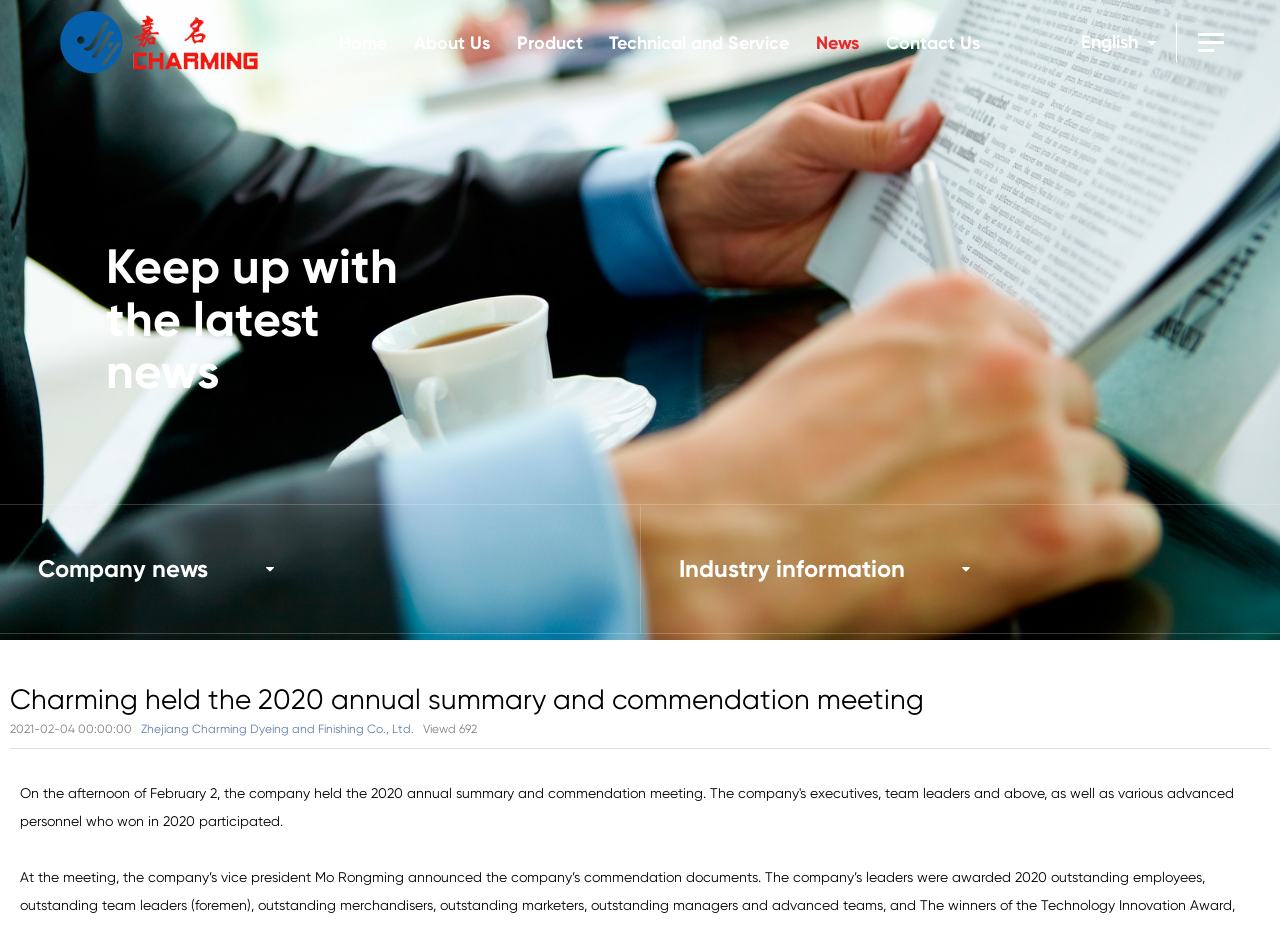Generate a thorough description of the webpage.

The webpage appears to be a news article page from Zhejiang Charming Dyeing and Finishing Co., Ltd. At the top left, there is a logo of the company, accompanied by a link to the company's homepage. On the top right, there is a close button.

Below the logo, there is a navigation menu with links to different sections of the website, including "About Us", "Product", "Technical and Service", "News", and "Contact Us". 

On the right side of the page, there is a section with social media links, including Facebook, Instagram, Behance, LinkedIn, and Twitter.

The main content of the page is an article titled "Charming held the 2020 annual summary and commendation meeting". The article has a heading, a publication date "2021-02-04 00:00:00", and a view count of 692. There is also a link to the company's homepage within the article.

Above the article, there are two links to different news categories: "Company news" and "Industry information", each with an accompanying image.

At the bottom of the page, there is a link to switch the language to English, and a button with an unknown function.